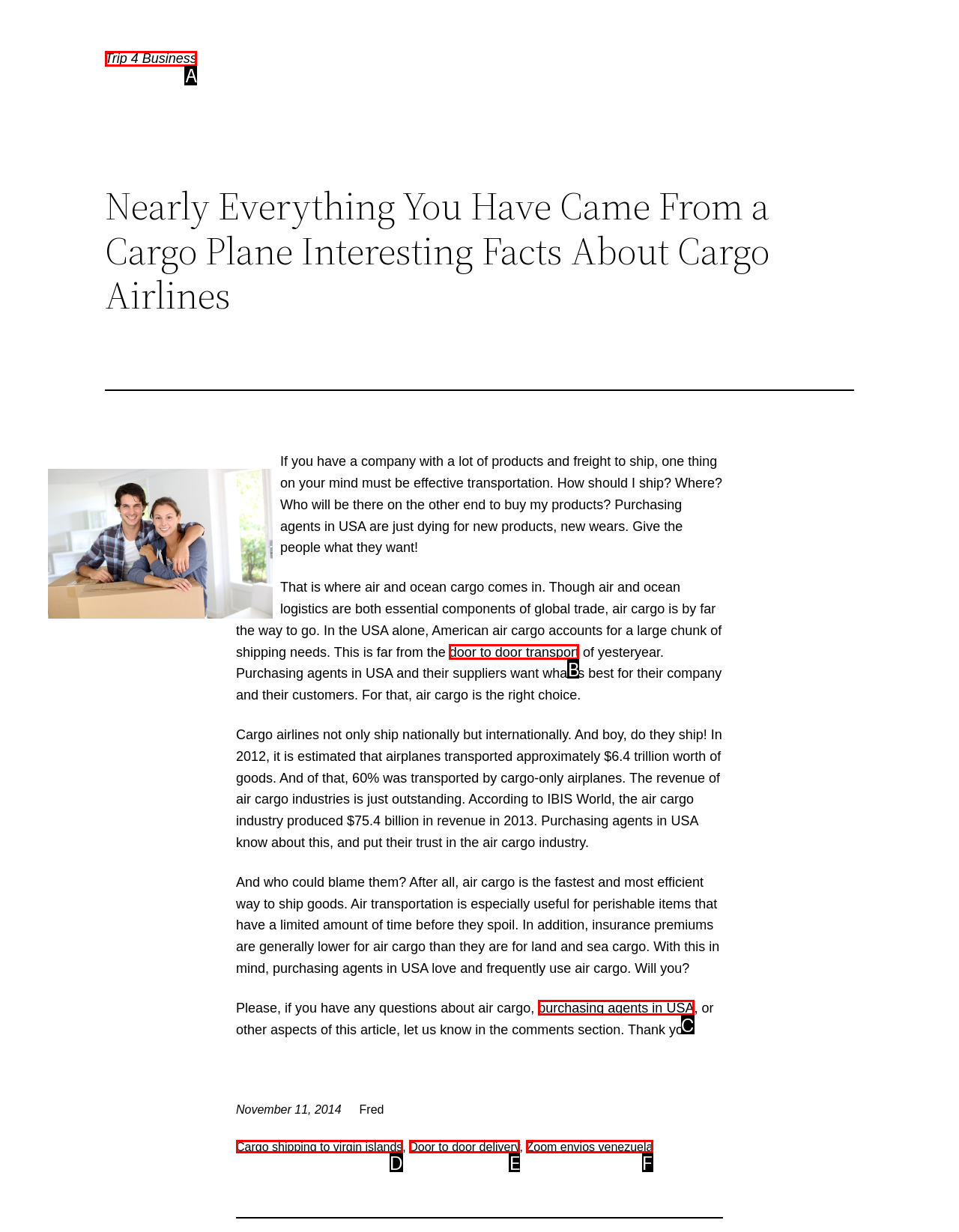Identify the HTML element that best fits the description: Campdraft. Respond with the letter of the corresponding element.

None